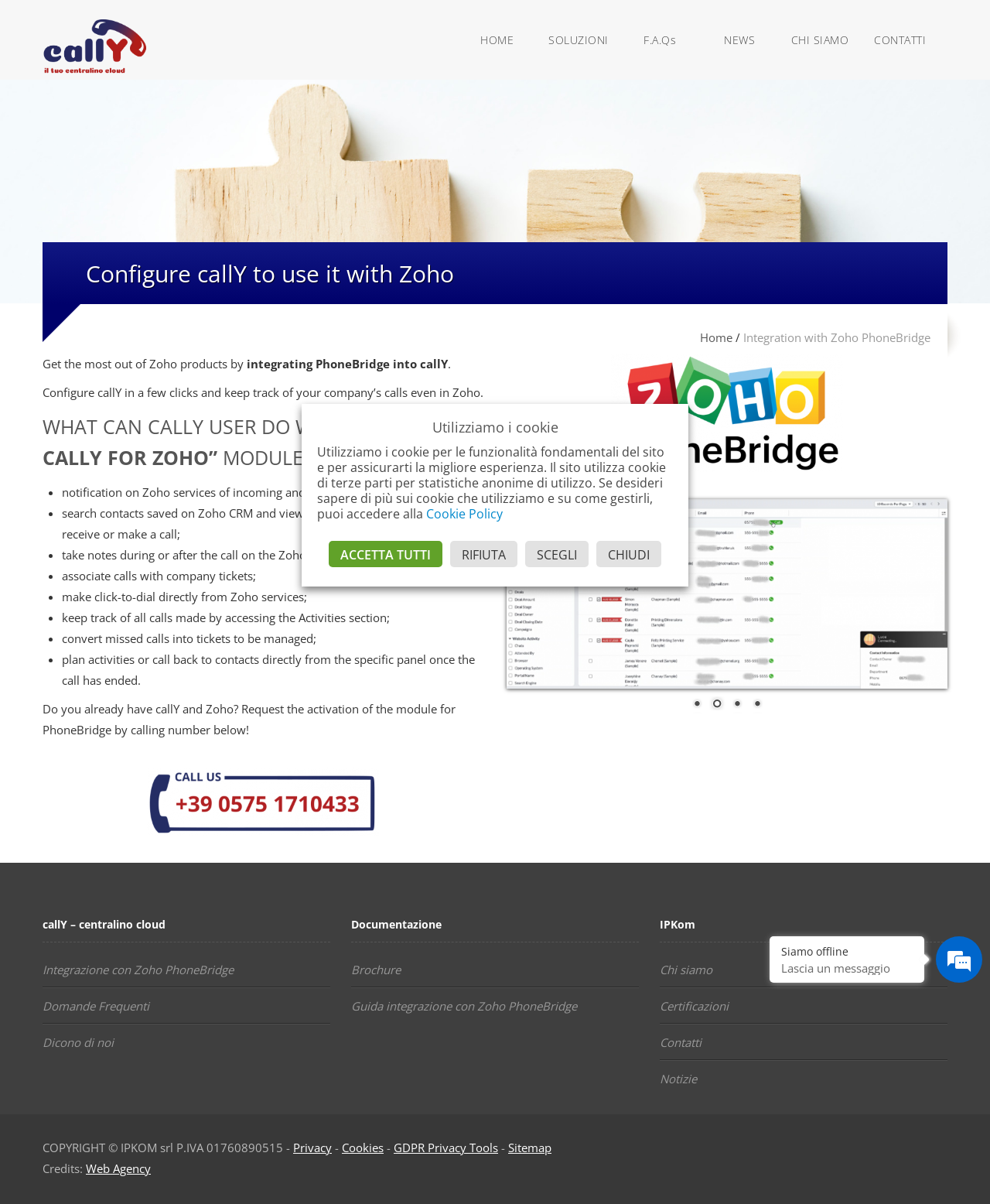Determine the bounding box coordinates of the area to click in order to meet this instruction: "Click on the 'Cally with Zoho PhoneBridege' link".

[0.148, 0.638, 0.383, 0.694]